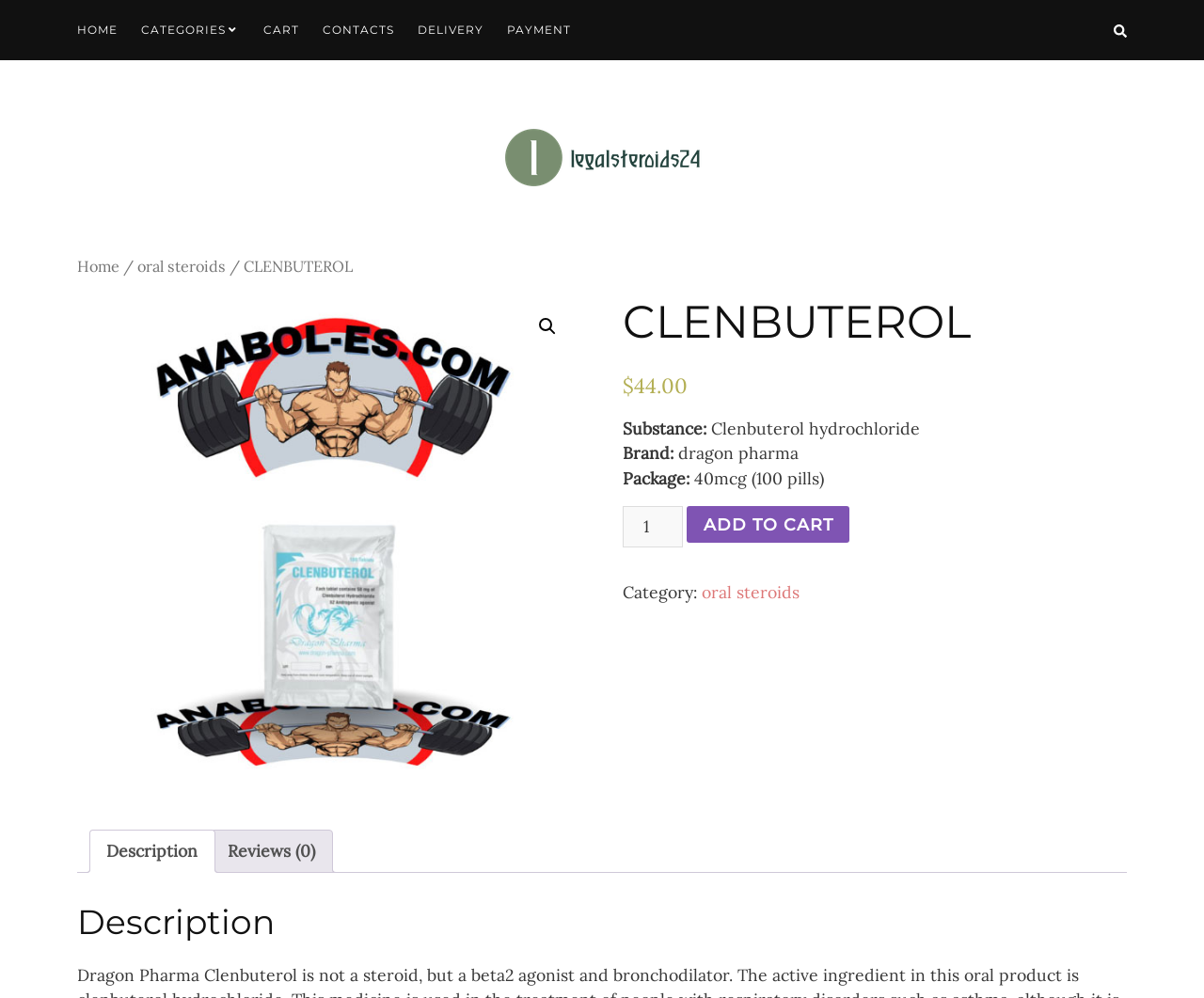Highlight the bounding box coordinates of the element that should be clicked to carry out the following instruction: "view product description". The coordinates must be given as four float numbers ranging from 0 to 1, i.e., [left, top, right, bottom].

[0.088, 0.833, 0.164, 0.874]